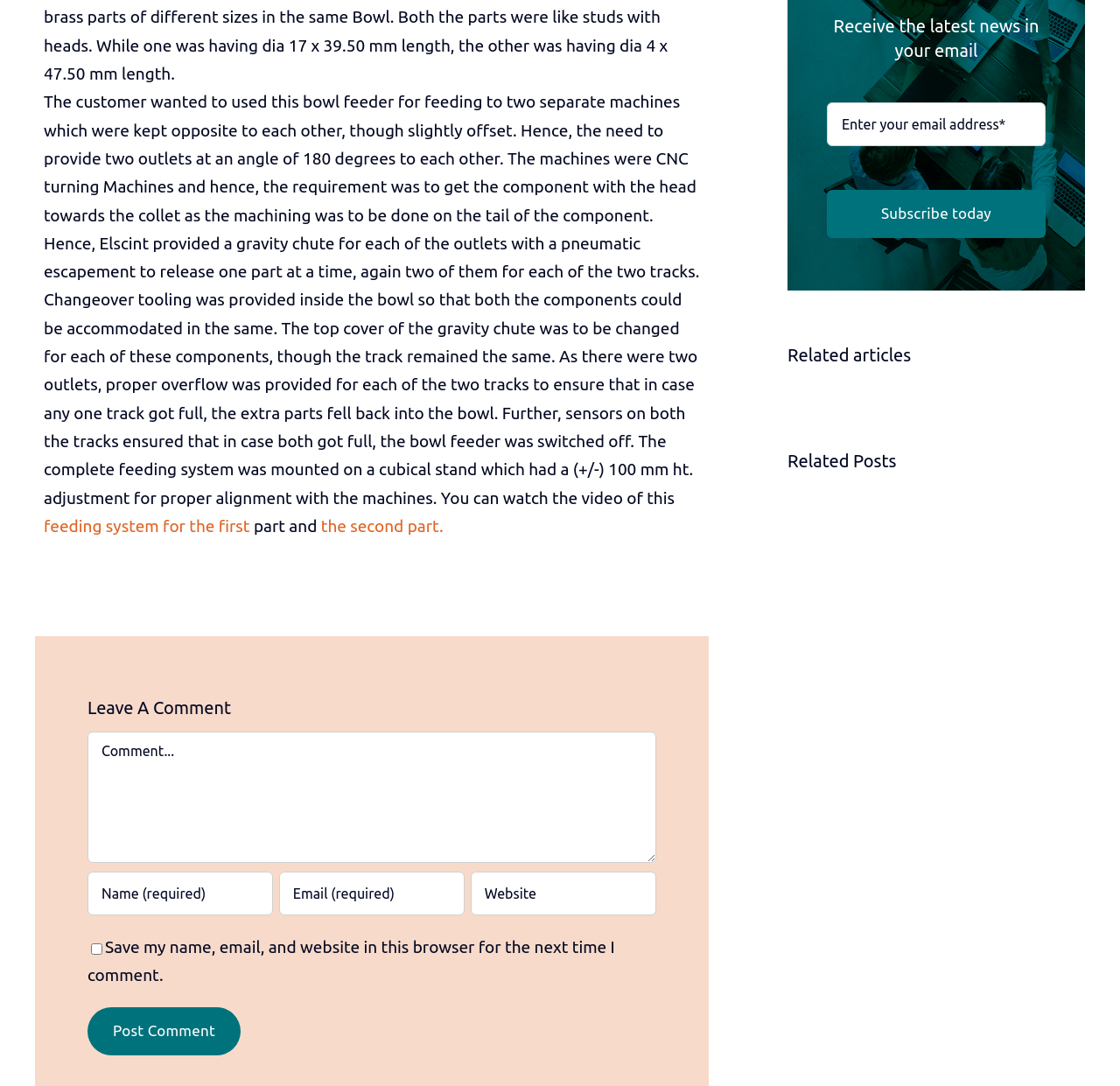Determine the bounding box of the UI element mentioned here: "Feeding of WFIs". The coordinates must be in the format [left, top, right, bottom] with values ranging from 0 to 1.

[0.874, 0.445, 0.902, 0.475]